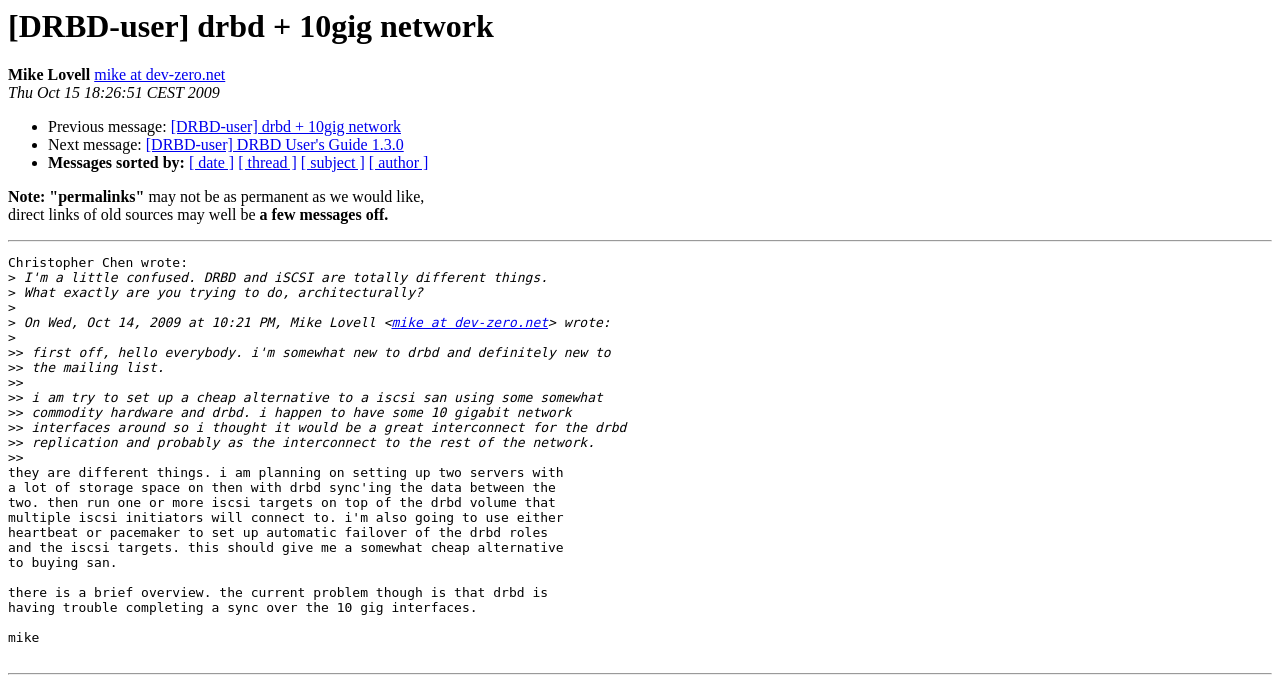Who is the author of the message?
Please describe in detail the information shown in the image to answer the question.

The author of the message is Mike Lovell, which can be determined by looking at the text 'Mike Lovell' at the top of the page, followed by the email address 'mike at dev-zero.net'.